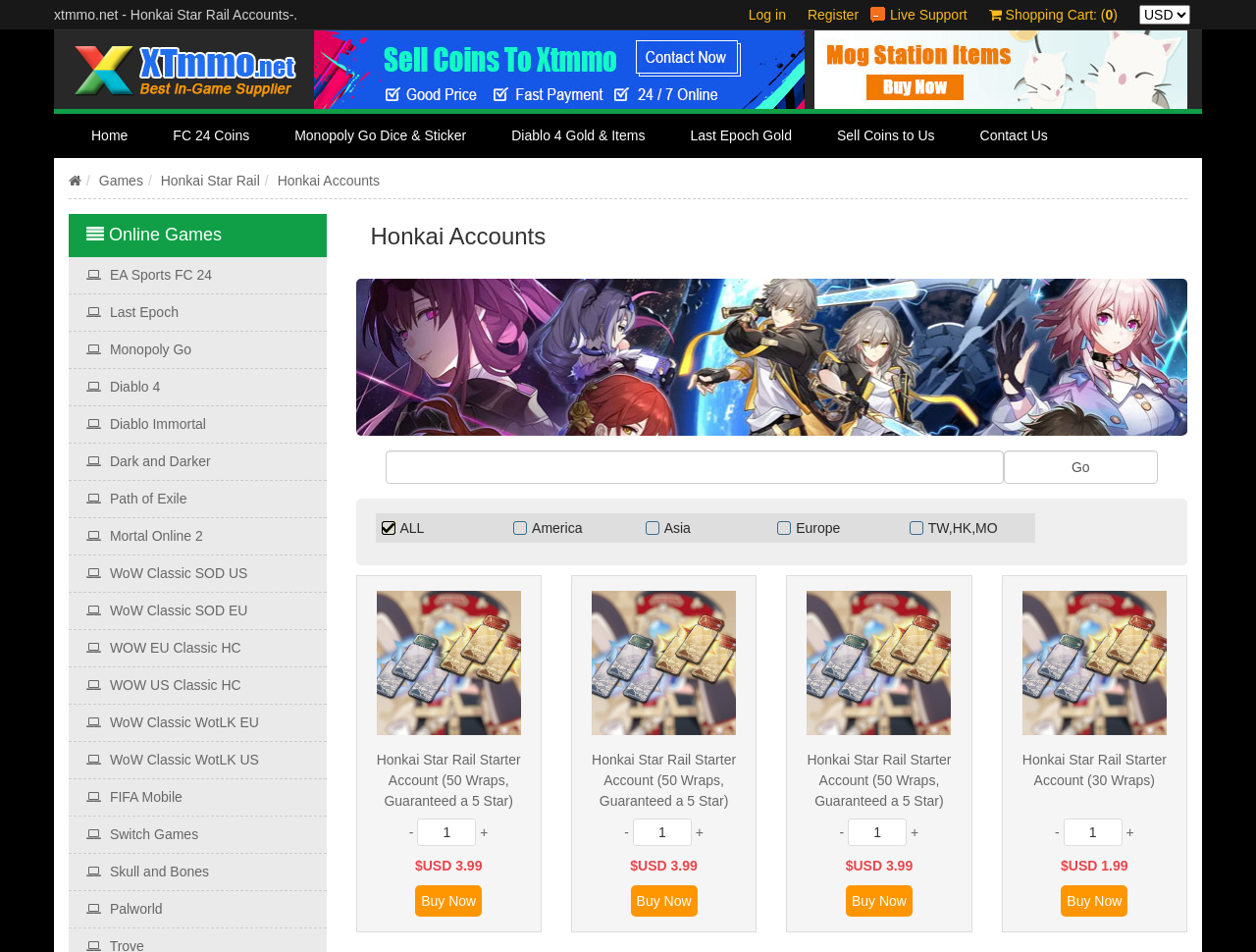Please identify the bounding box coordinates for the region that you need to click to follow this instruction: "Search for Honkai Star Rail accounts".

[0.307, 0.473, 0.799, 0.508]